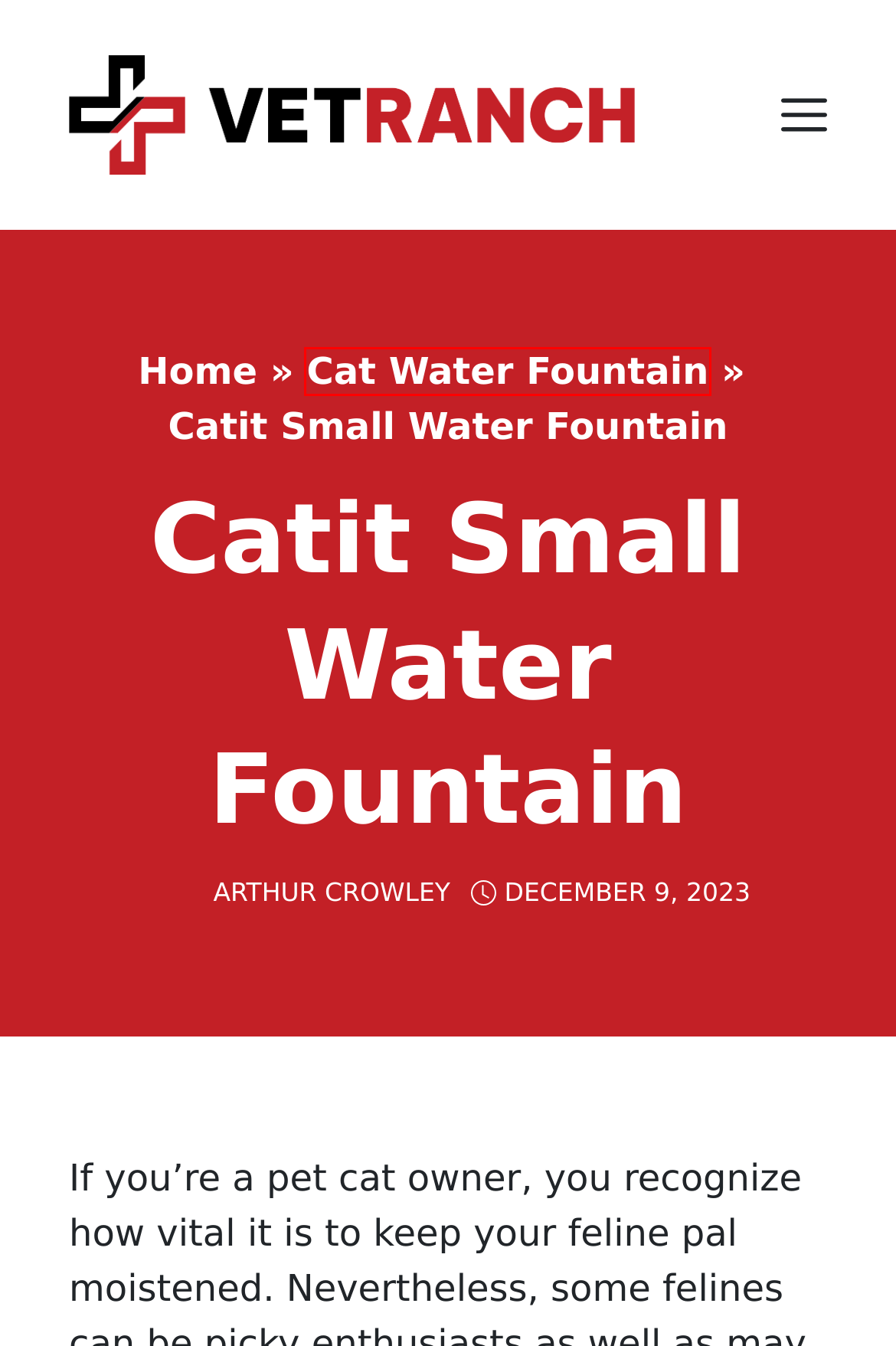Look at the screenshot of the webpage and find the element within the red bounding box. Choose the webpage description that best fits the new webpage that will appear after clicking the element. Here are the candidates:
A. Amazon.com
B. Cat Water Fountain - Vet Ranch
C. Flower Water For Cats 2024 - Vet Ranch - We Love Pets
D. Petmate Drinkwell 2024 - Vet Ranch - We Love Pets
E. Homepage - Vet Ranch
F. Review - Vet Ranch
G. Arthur Crowley - Vet Ranch
H. Battery Operated Cat Waterer 2024 - Vet Ranch - We Love Pets

B